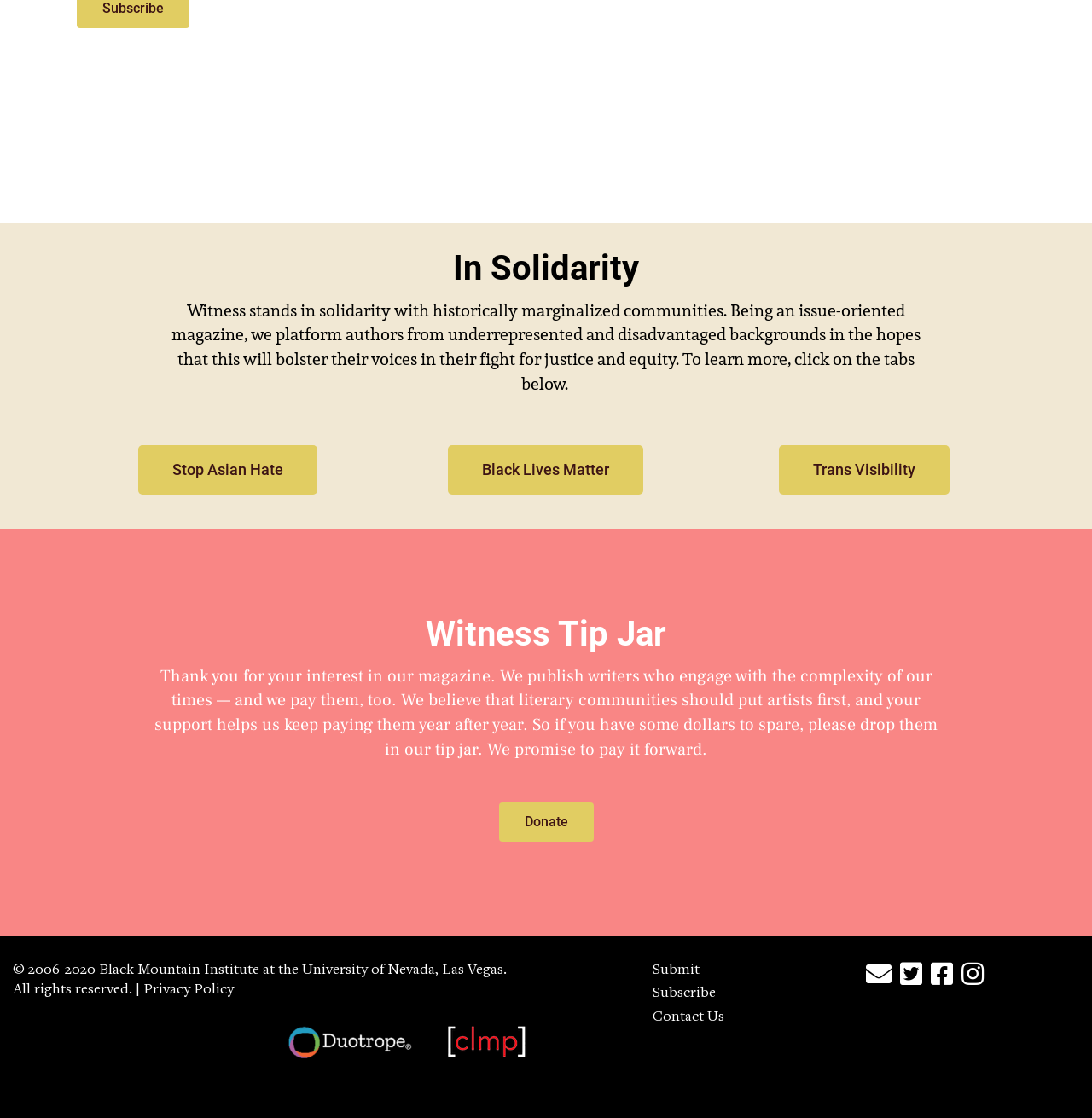Locate the bounding box coordinates of the clickable region necessary to complete the following instruction: "Check copyright information". Provide the coordinates in the format of four float numbers between 0 and 1, i.e., [left, top, right, bottom].

None